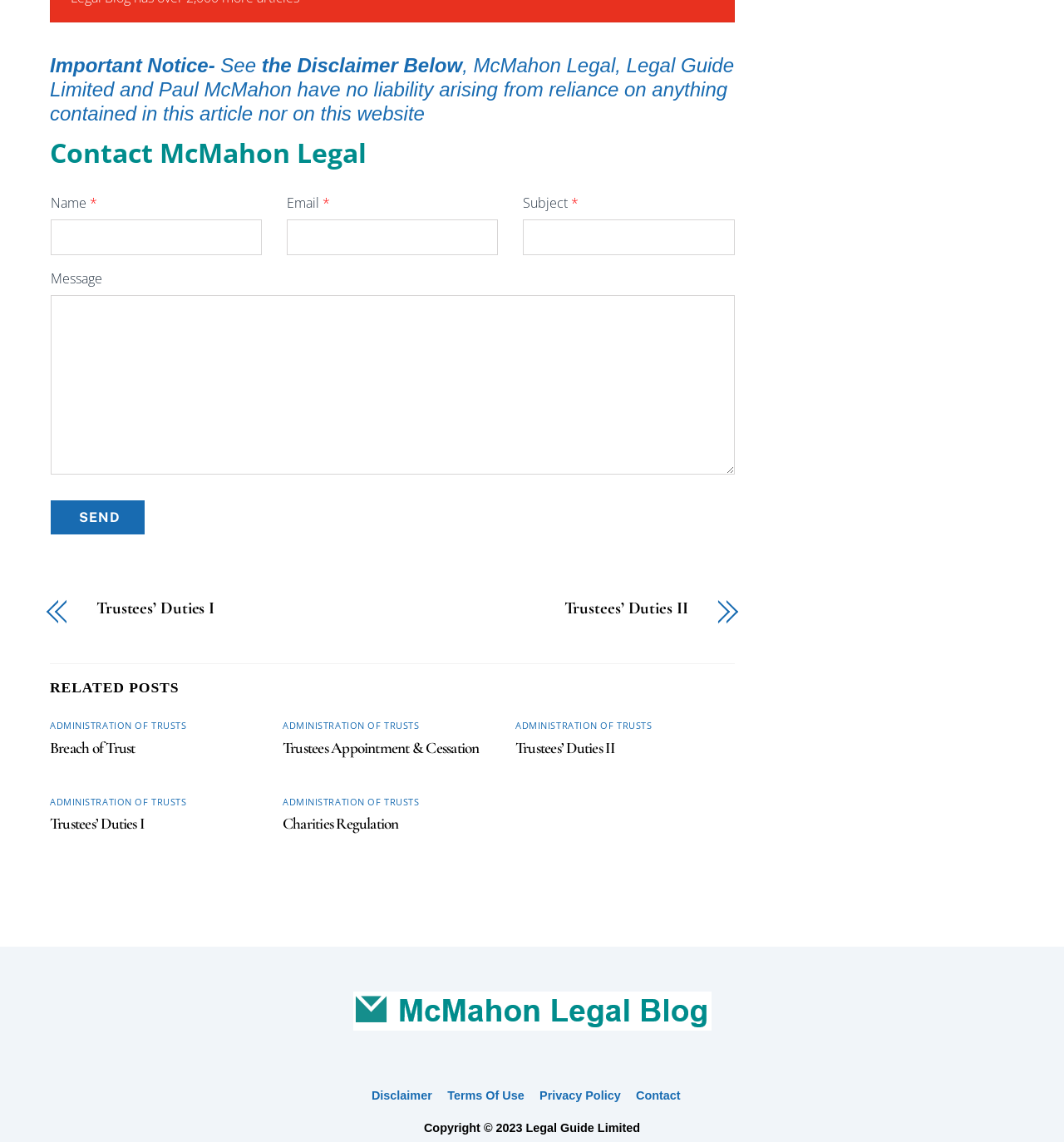Predict the bounding box coordinates of the area that should be clicked to accomplish the following instruction: "View the Disclaimer". The bounding box coordinates should consist of four float numbers between 0 and 1, i.e., [left, top, right, bottom].

[0.349, 0.954, 0.406, 0.965]